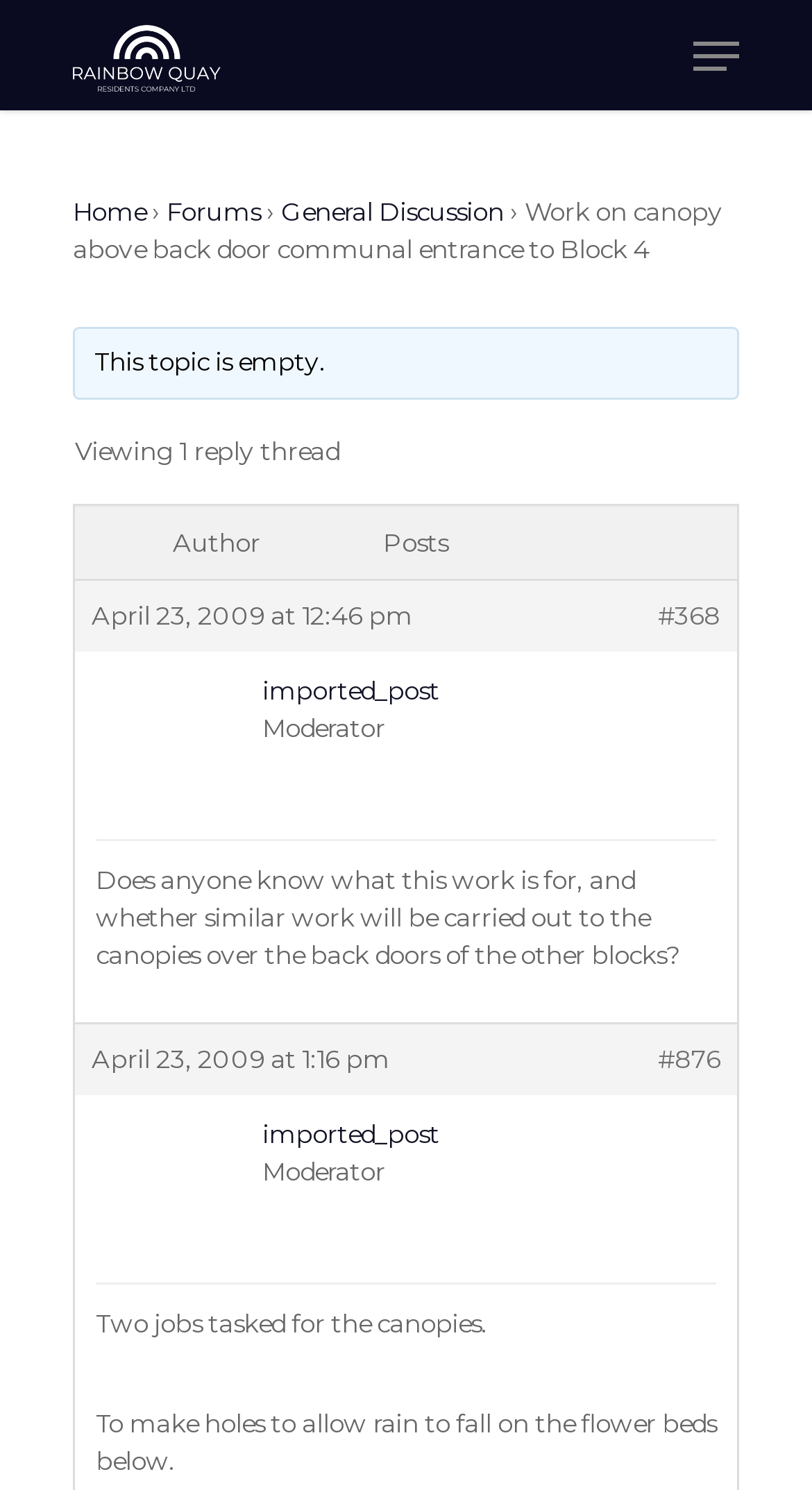Explain the webpage in detail.

The webpage appears to be a forum discussion page for the Rainbow Quay Residents community. At the top left, there is a link to "Rainbow Quay Residents" accompanied by an image with the same name. Below this, there is a navigation menu with links to "Home", "Forums", and "General Discussion".

The main content of the page is a discussion thread about "Work on canopy above back door communal entrance to Block 4". The thread is empty, as indicated by the text "This topic is empty." Below this, there is a message from a moderator asking about the purpose of the work and whether similar work will be done on other blocks.

There are two replies to this message, both from the same moderator, explaining that two jobs are tasked for the canopies, including making holes to allow rain to fall on the flower beds below. Each reply is accompanied by the date and time it was posted.

On the right side of the page, there is a menu with links to various sections of the website, including "HOME", "ABOUT US", "HISTORY", "NEWS", "RENT HERE", "BUY HERE", "GALLERY", and "MAIN CONTACTS".